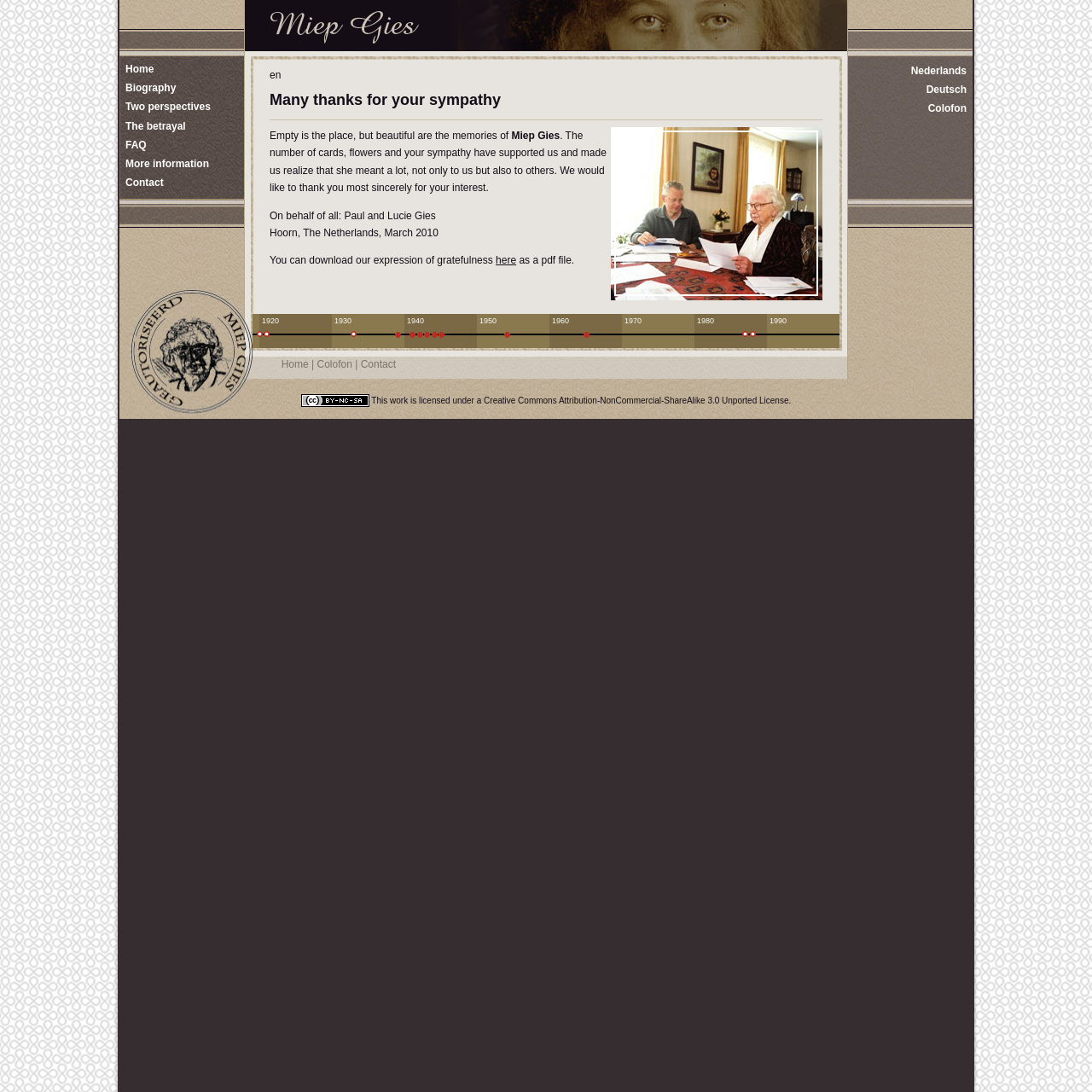What is the language of the text in the top-left corner?
Using the visual information, respond with a single word or phrase.

English